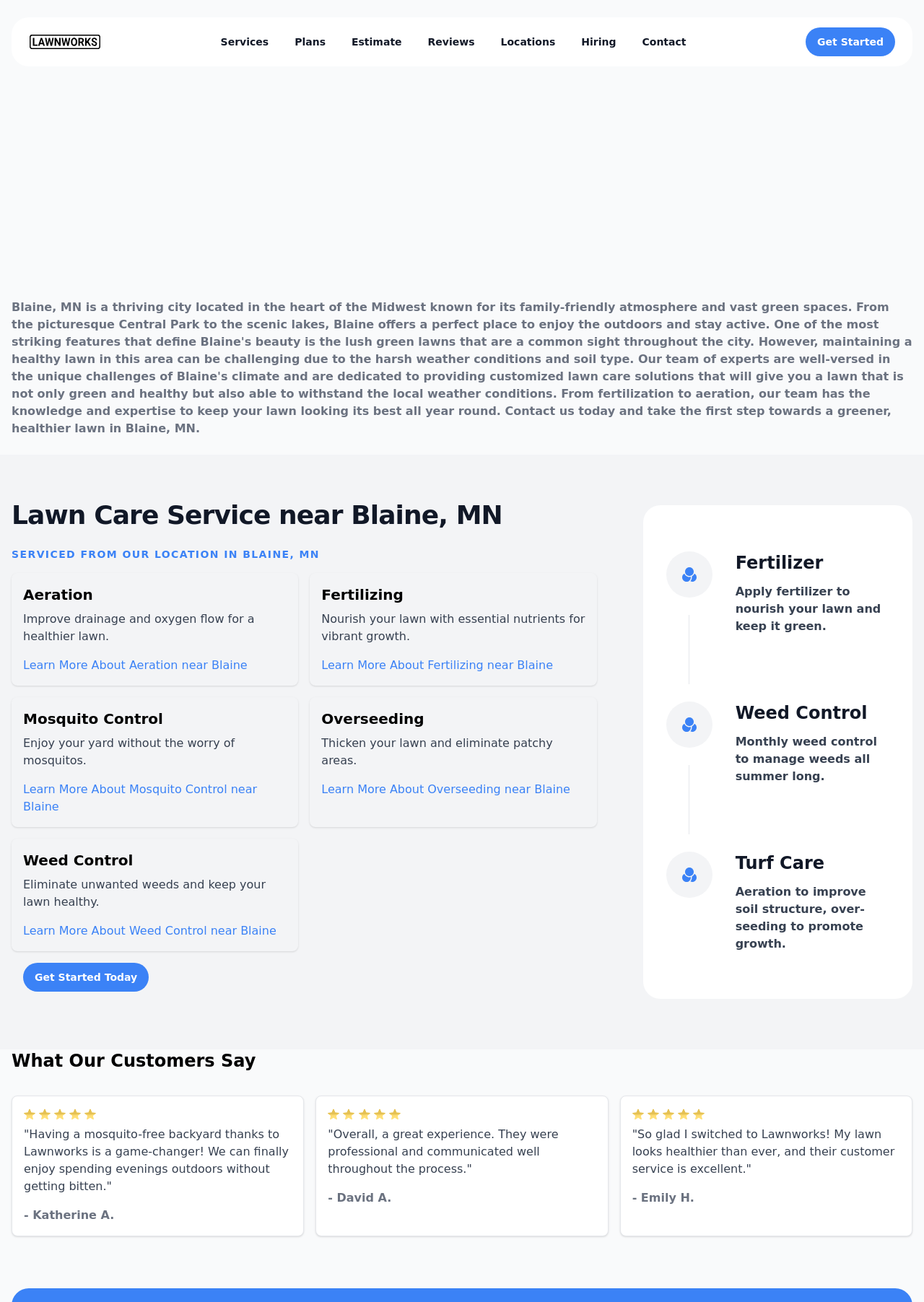Please locate and generate the primary heading on this webpage.

Lawn Care Service near Blaine, MN